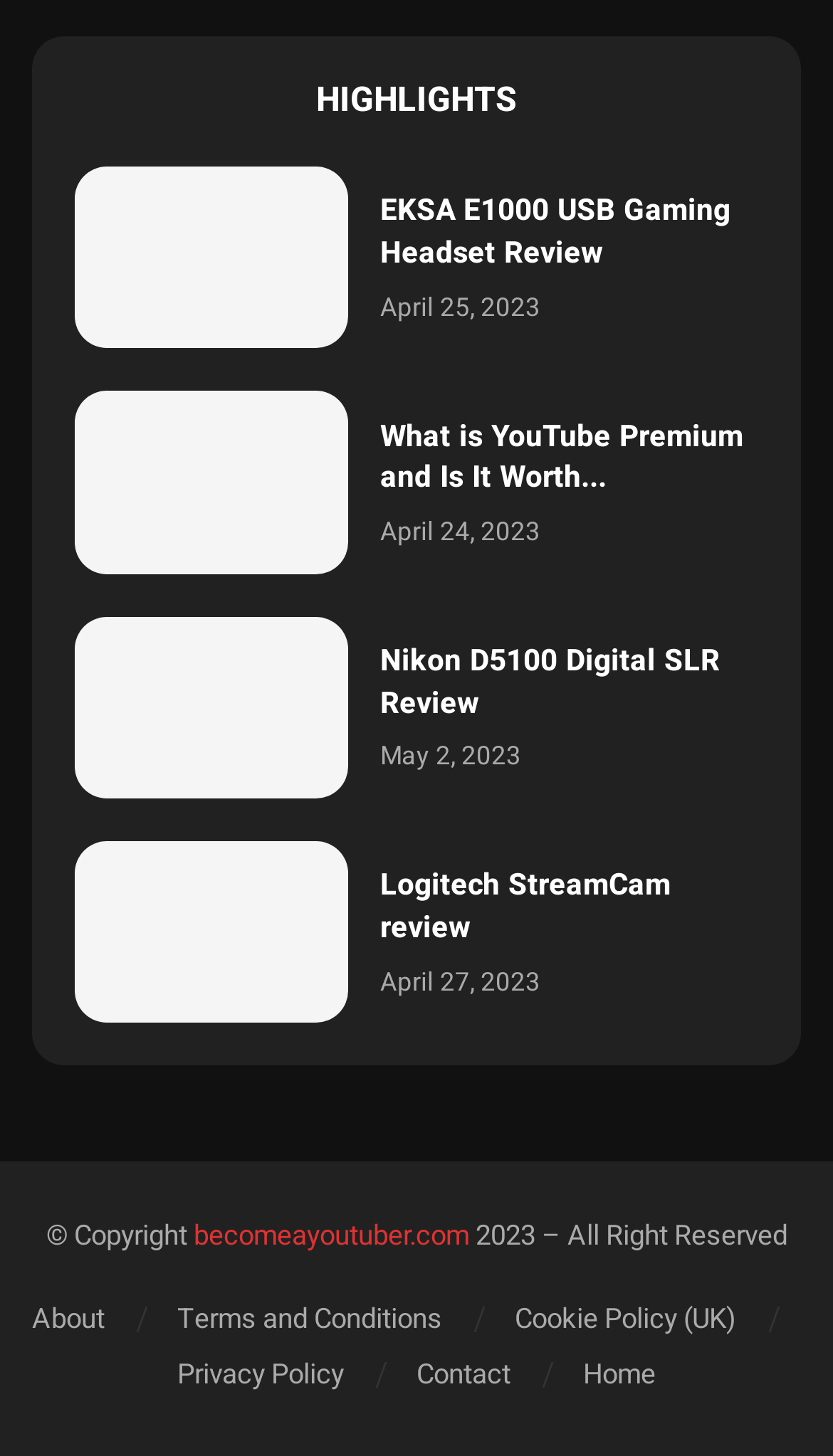Can you show the bounding box coordinates of the region to click on to complete the task described in the instruction: "Read EKSA E1000 USB Gaming Headset Review"?

[0.09, 0.115, 0.418, 0.24]